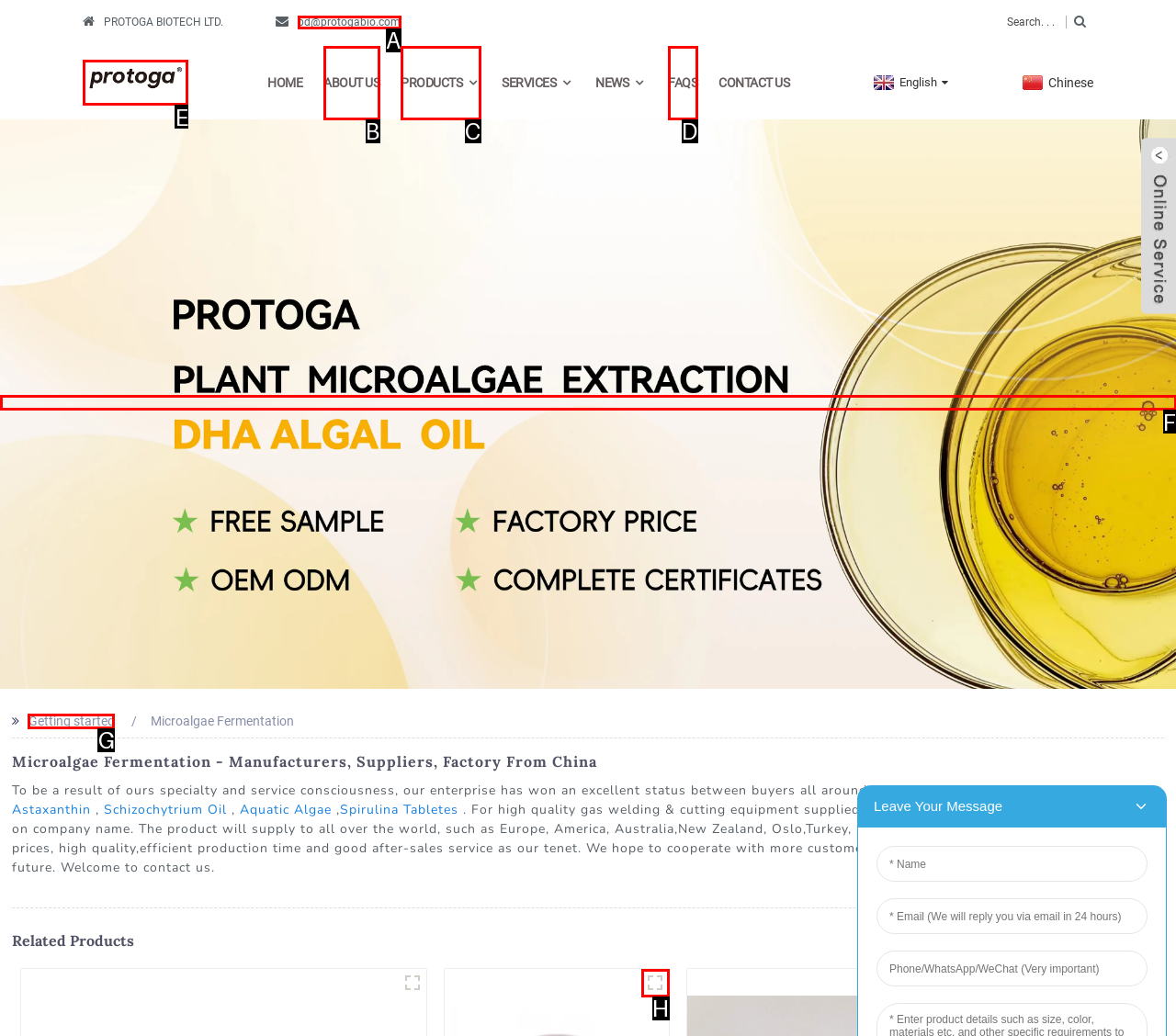Pinpoint the HTML element that fits the description: title="DHA Algae Oil Schizochytrium (1)"
Answer by providing the letter of the correct option.

H